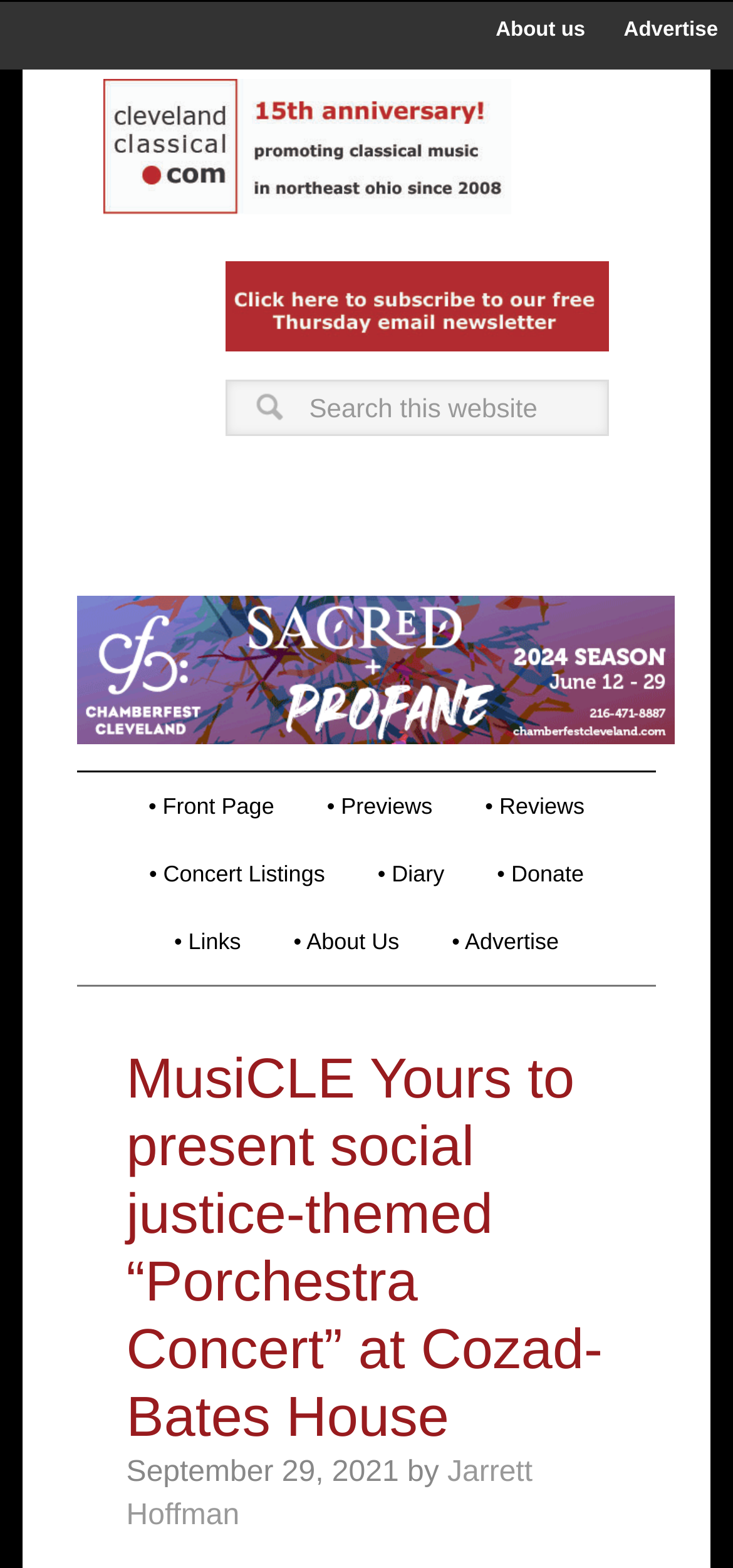Locate the bounding box coordinates of the clickable element to fulfill the following instruction: "Check Front Page". Provide the coordinates as four float numbers between 0 and 1 in the format [left, top, right, bottom].

[0.172, 0.493, 0.405, 0.536]